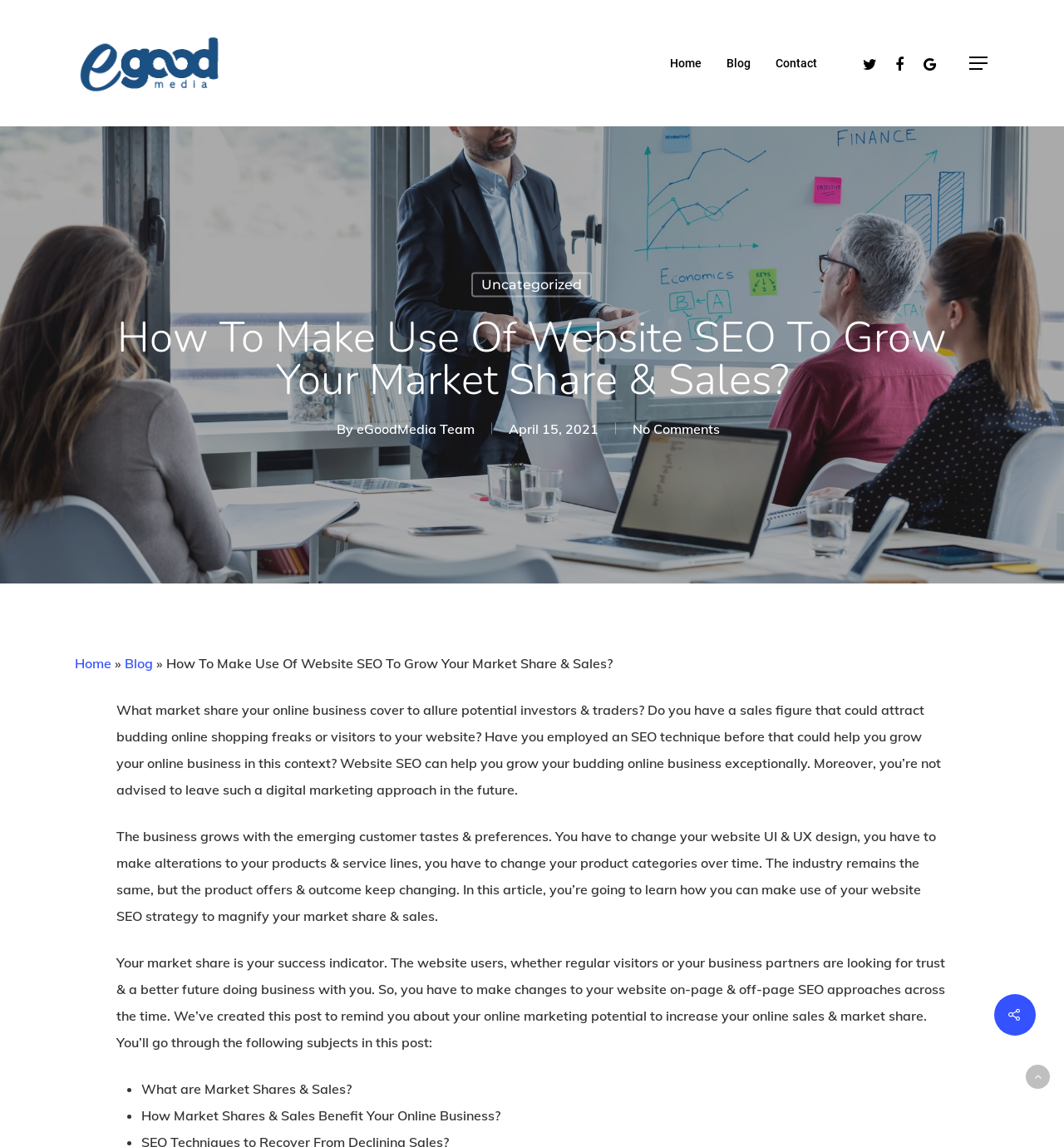Please provide the bounding box coordinates for the element that needs to be clicked to perform the following instruction: "Click on the 'Home' link". The coordinates should be given as four float numbers between 0 and 1, i.e., [left, top, right, bottom].

[0.63, 0.05, 0.659, 0.06]